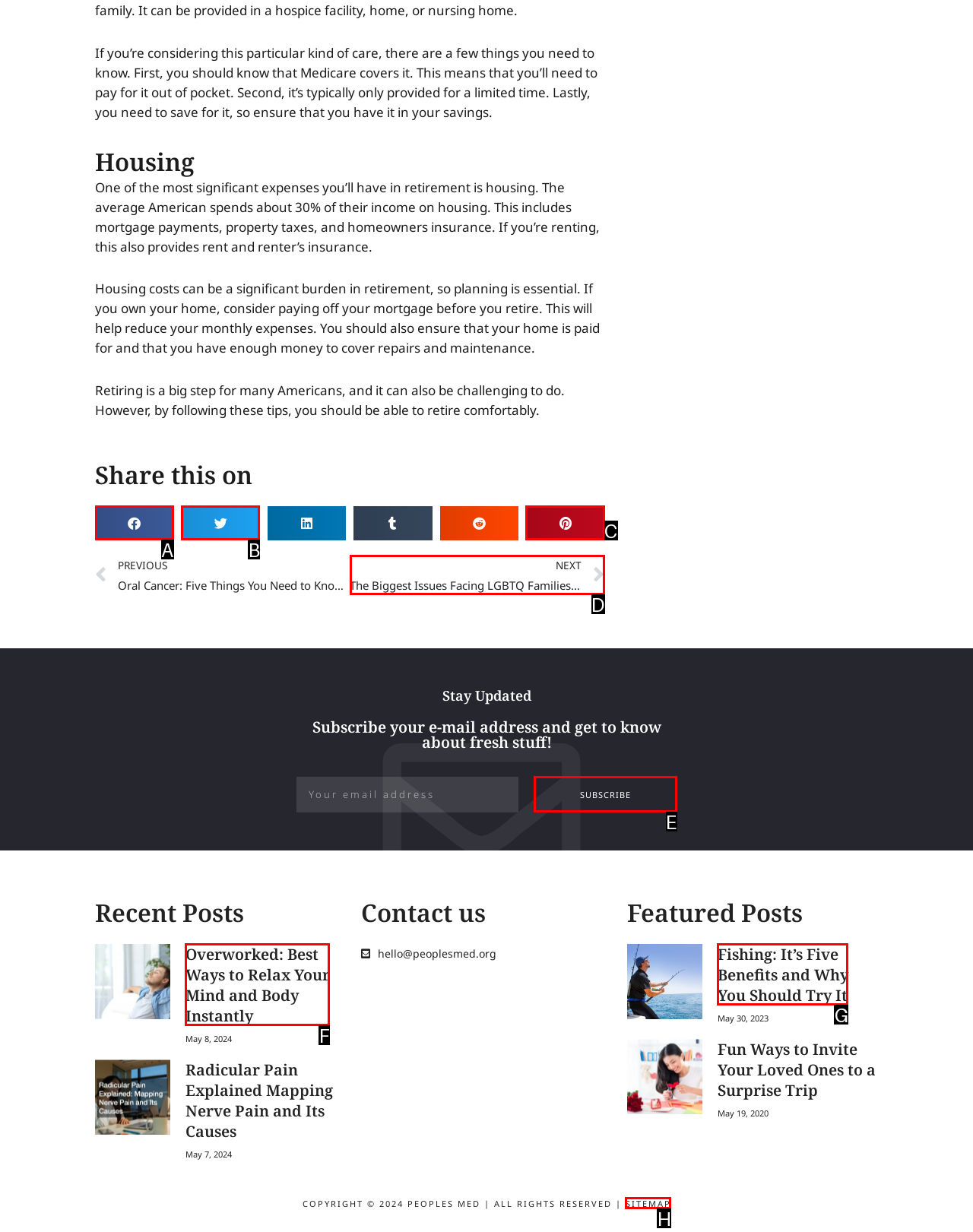Choose the option that best matches the description: Private Consultations
Indicate the letter of the matching option directly.

None